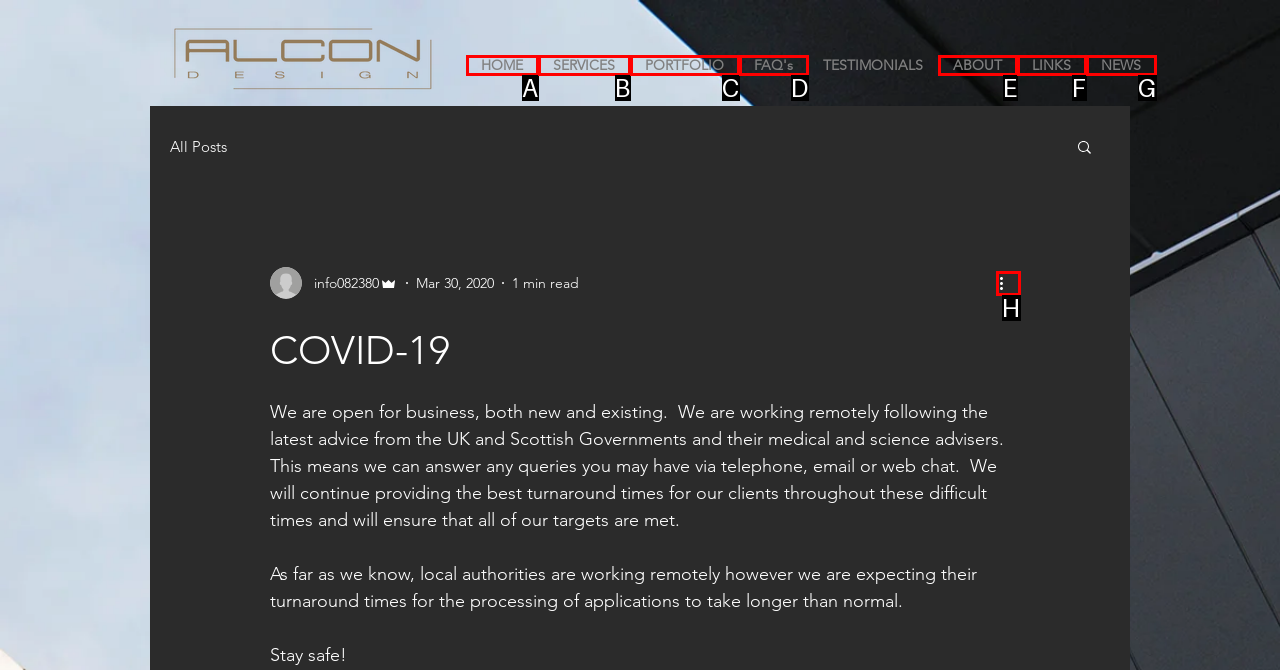Choose the HTML element that matches the description: Remember my preference
Reply with the letter of the correct option from the given choices.

None